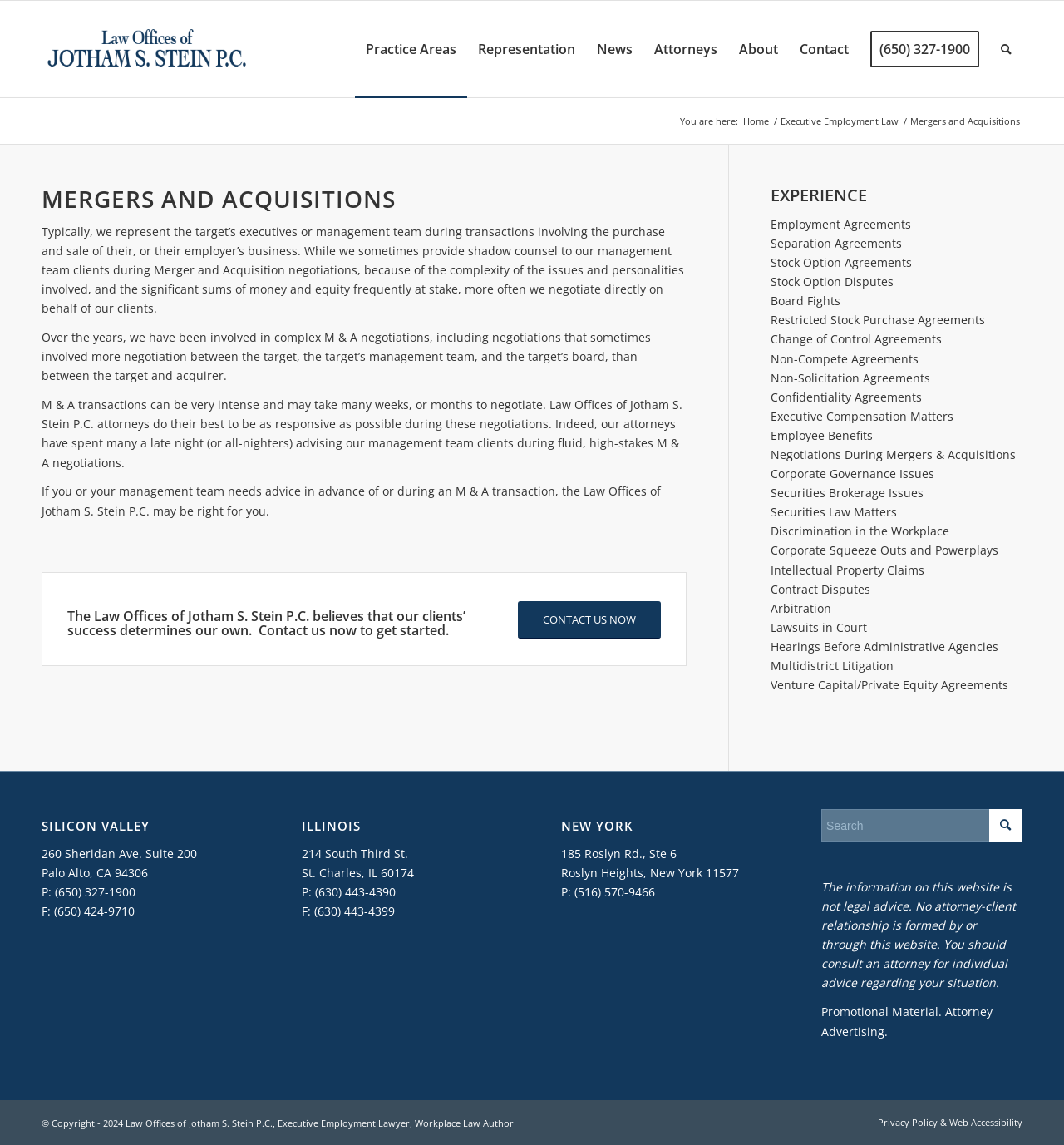What type of law does the Law Offices of Jotham S. Stein P.C. practice?
Refer to the image and offer an in-depth and detailed answer to the question.

This can be inferred from the link 'Executive Employment Law' in the breadcrumb navigation, which suggests that the law office specializes in this area of law.